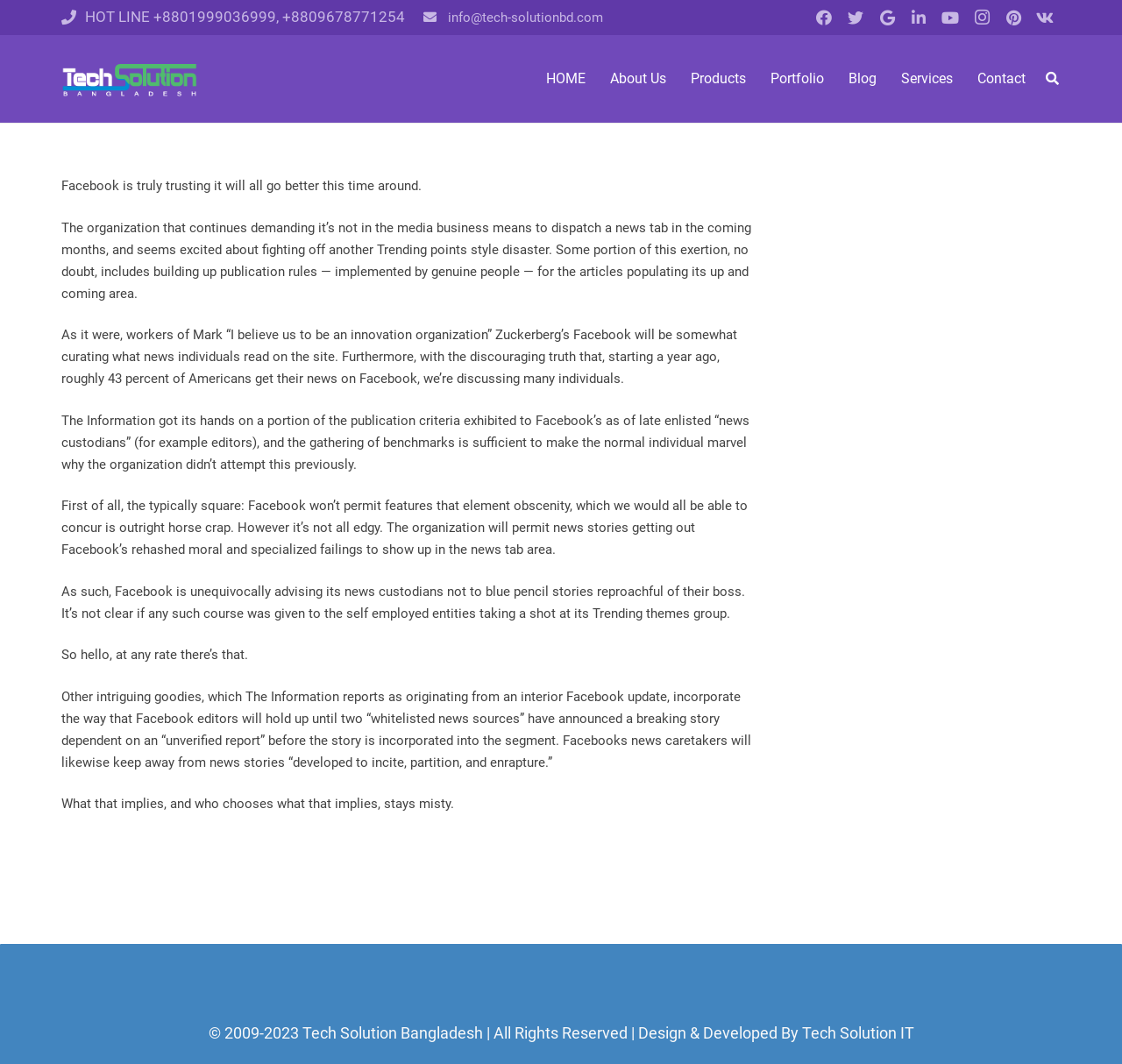Produce an extensive caption that describes everything on the webpage.

This webpage appears to be a news article or blog post from Tech Solution (BD) Ltd. At the top, there is a hot line contact information and an email address. Below that, there are social media links to Facebook, Twitter, Google, LinkedIn, YouTube, Instagram, Pinterest, and Vkontakte. 

On the left side, there is a navigation menu with links to HOME, About Us, Products, Portfolio, Blog, Services, and Contact. On the right side, there is a search bar with a "Search" button and a "Close" button.

The main content of the webpage is an article about Facebook's plan to launch a news tab in its application. The article is divided into several paragraphs, which discuss Facebook's efforts to build up publication rules for the articles populating its upcoming area, and how Facebook's employees will be curating what news individuals read on the site. The article also mentions that Facebook will permit news stories getting out Facebook's rehashed moral and specialized failings to show up in the news tab area.

At the bottom of the webpage, there is a copyright notice from Tech Solution Bangladesh, with a design and development credit to Tech Solution IT.